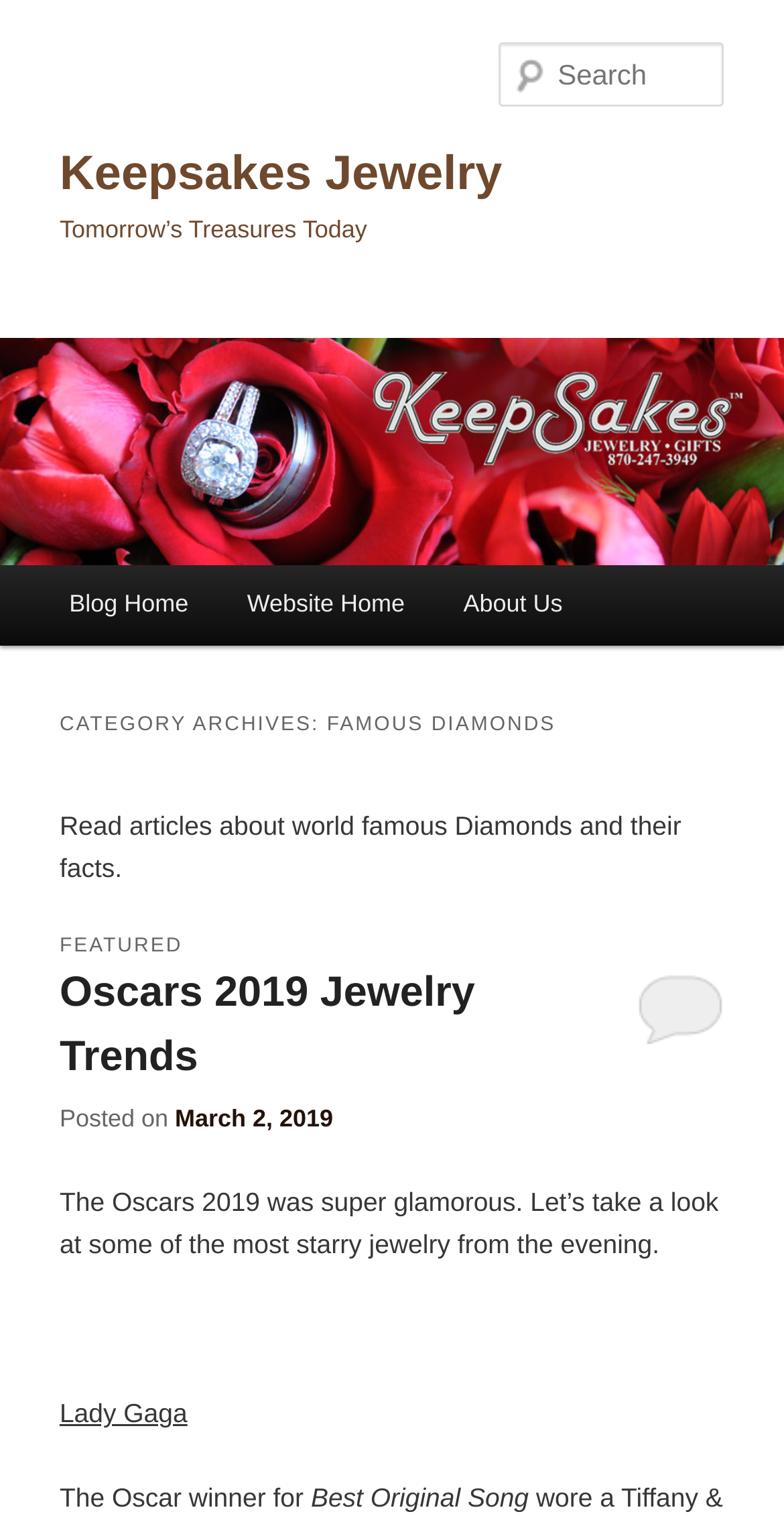Examine the image and give a thorough answer to the following question:
What is the title of the first article?

The title of the first article can be found by looking at the heading 'Oscars 2019 Jewelry Trends' which is a link, indicating that it is the title of an article.